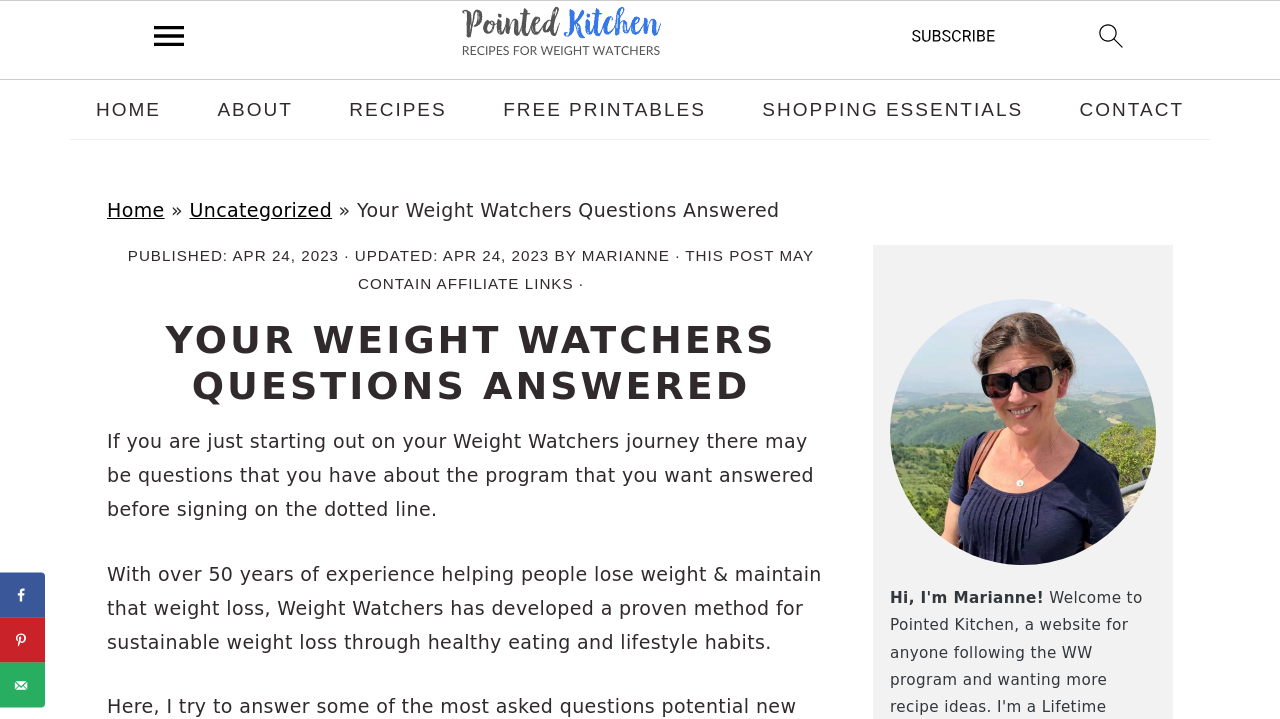From the details in the image, provide a thorough response to the question: What is the image in the sidebar showing?

I found the description of the image by looking at the 'figure' element in the sidebar, which has an image with a description 'A headshot of Marianne in Italy'.